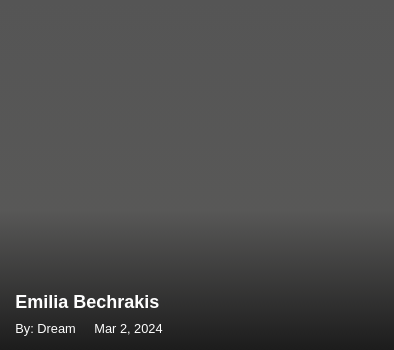Generate a detailed caption that encompasses all aspects of the image.

The image features Emilia Bechrakis, highlighted in a sleek and modern design. The textual overlay presents her name prominently, with the publication details noted below: "By: Dream" and the date "Mar 2, 2024," suggesting a recent focus on her or her work. The overall aesthetic is minimalistic, drawing attention to Emilia while maintaining a contemporary flair. This image likely accompanies an article that explores her contributions or personal life, making it relevant for fans and followers interested in her recent activities or projects.